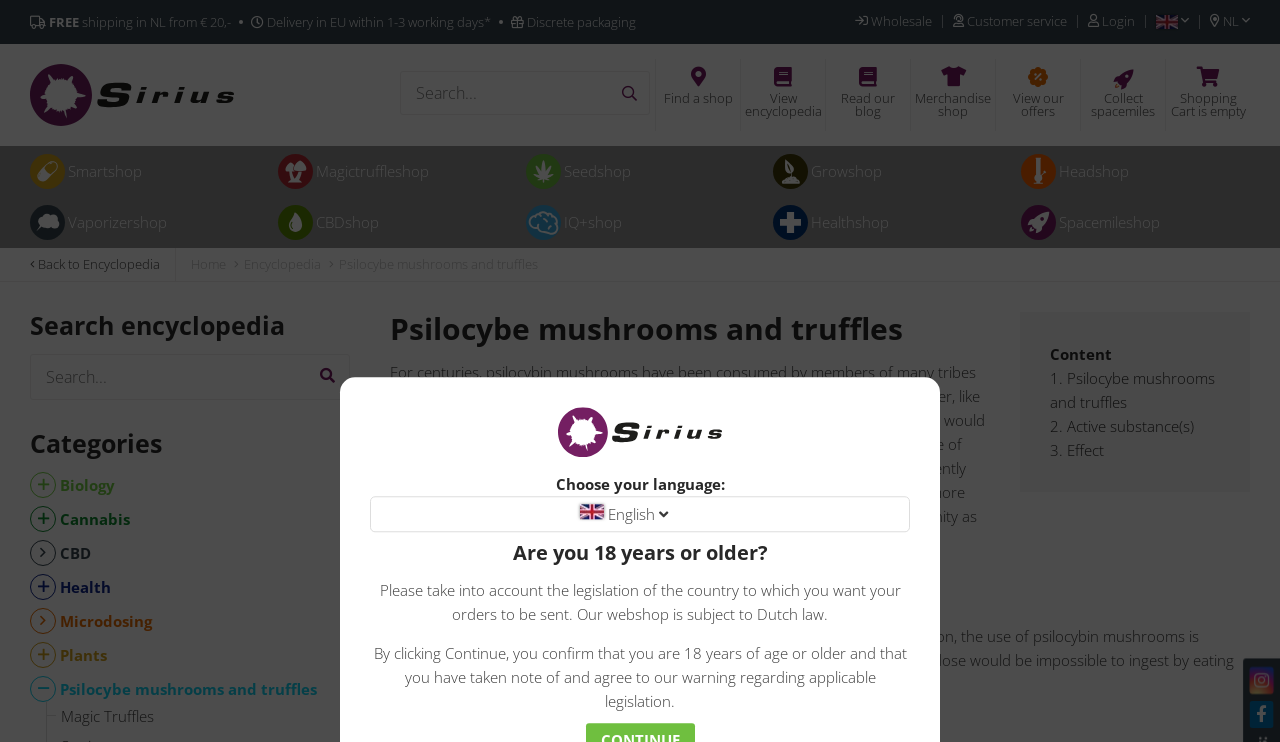Refer to the screenshot and give an in-depth answer to this question: What is the topic of the encyclopedia?

The topic of the encyclopedia can be determined by looking at the main content of the webpage, which discusses the history, active substances, and effects of psilocybe mushrooms and truffles.